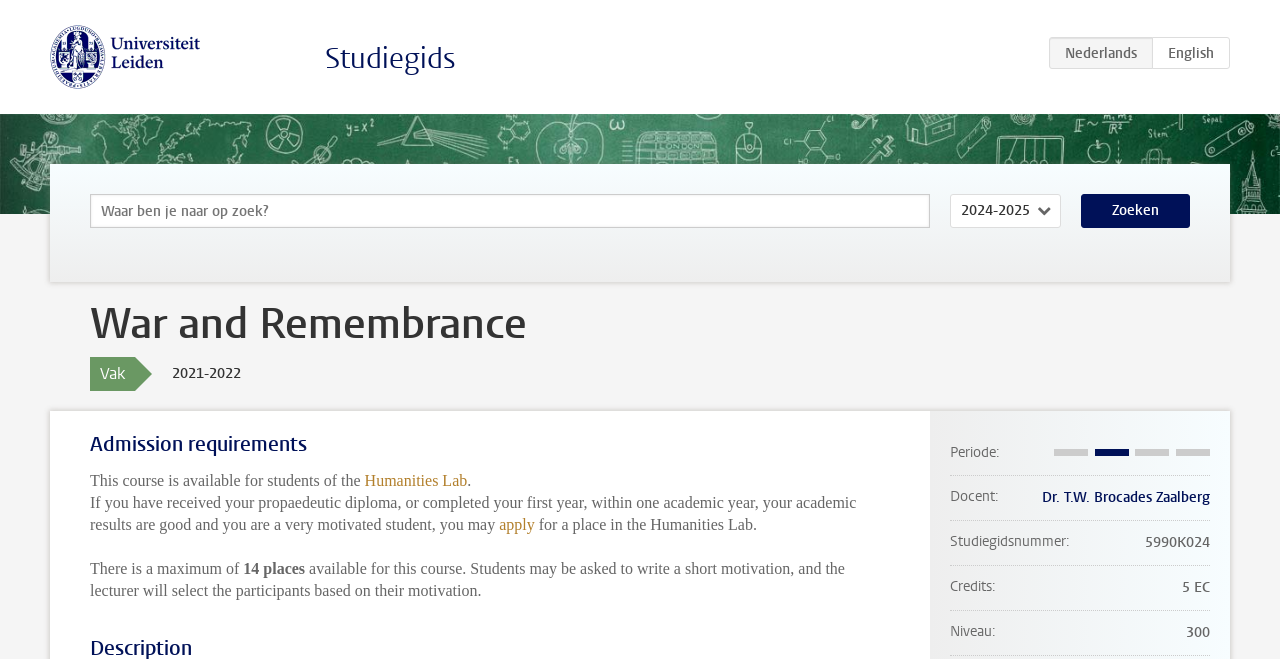Determine the bounding box coordinates of the target area to click to execute the following instruction: "Select academic year."

[0.742, 0.294, 0.829, 0.346]